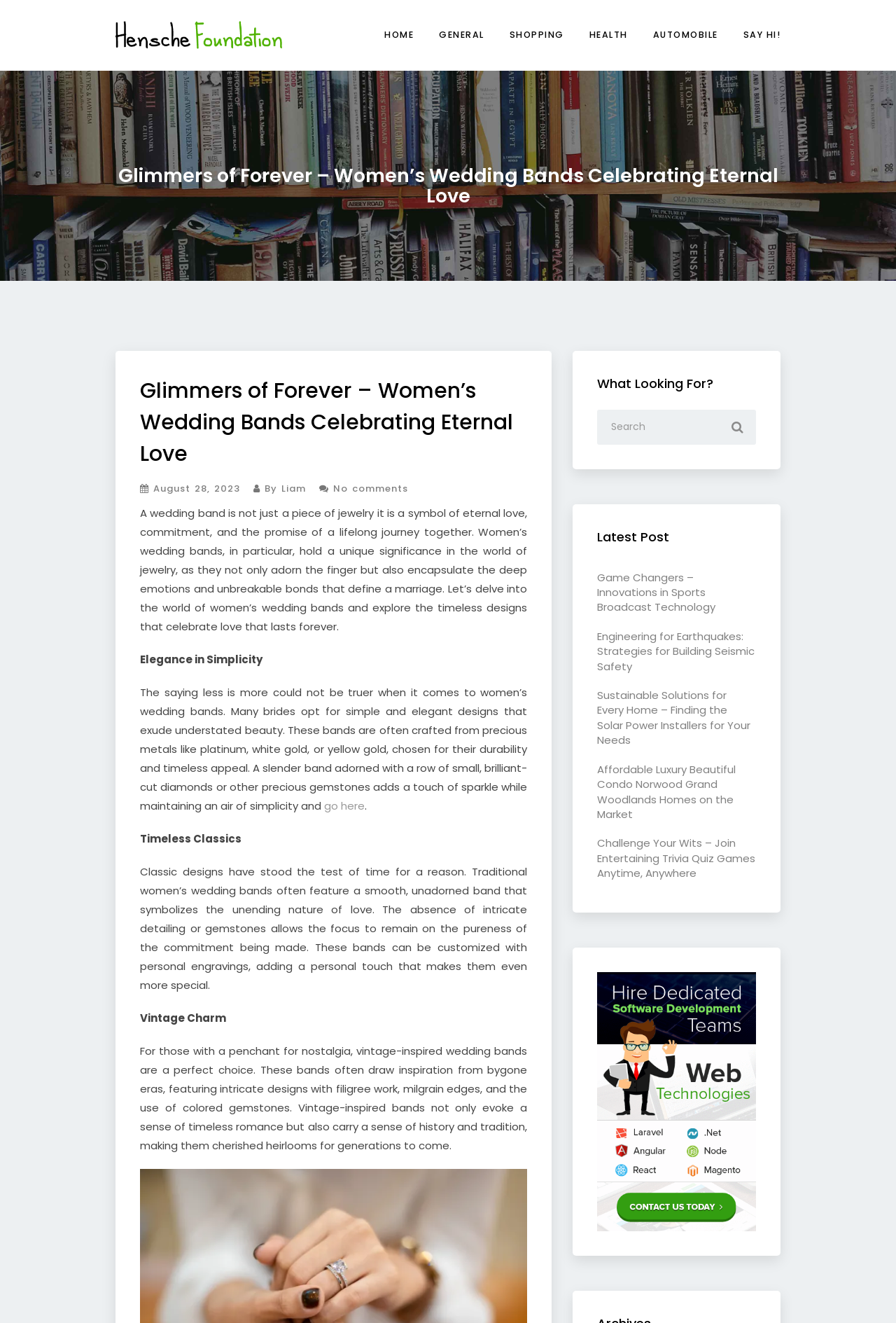Please locate the bounding box coordinates of the region I need to click to follow this instruction: "Click on HOME".

[0.425, 0.013, 0.466, 0.04]